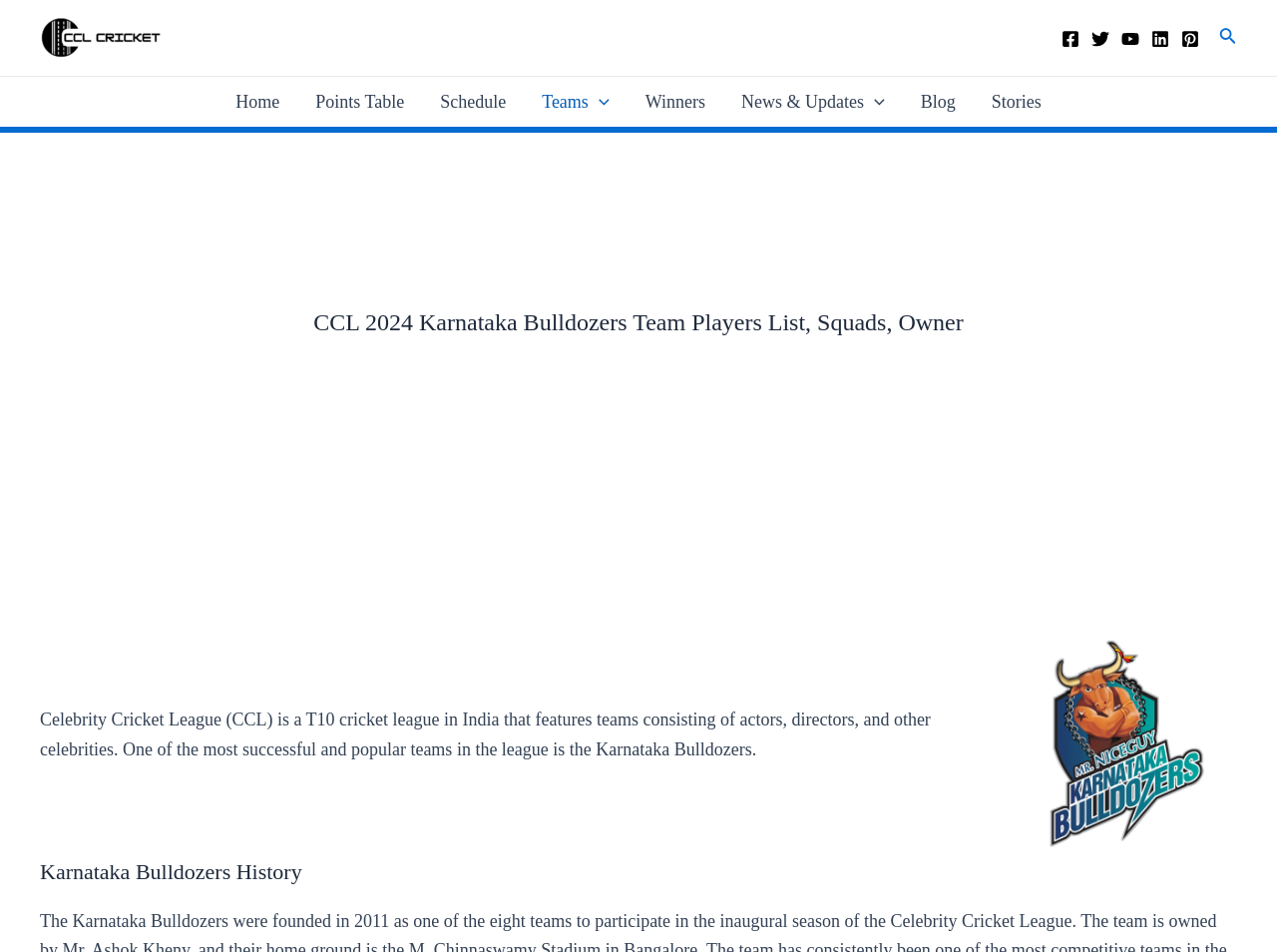Answer in one word or a short phrase: 
What is the format of the cricket league?

T10